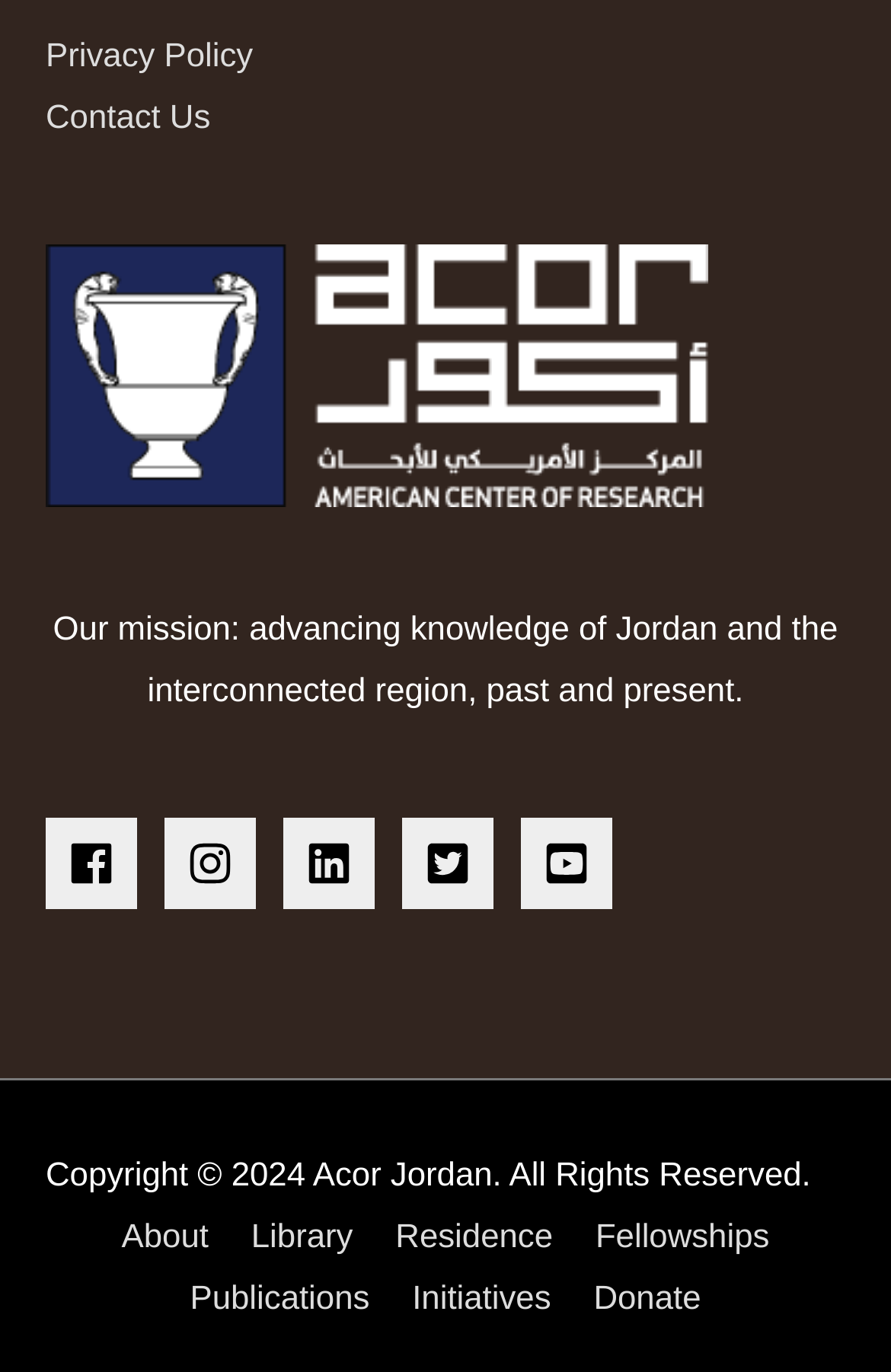Using the information in the image, give a comprehensive answer to the question: 
What is the copyright year mentioned on the webpage?

The StaticText element with the text 'Copyright © 2024' indicates that the copyright year mentioned on the webpage is 2024.